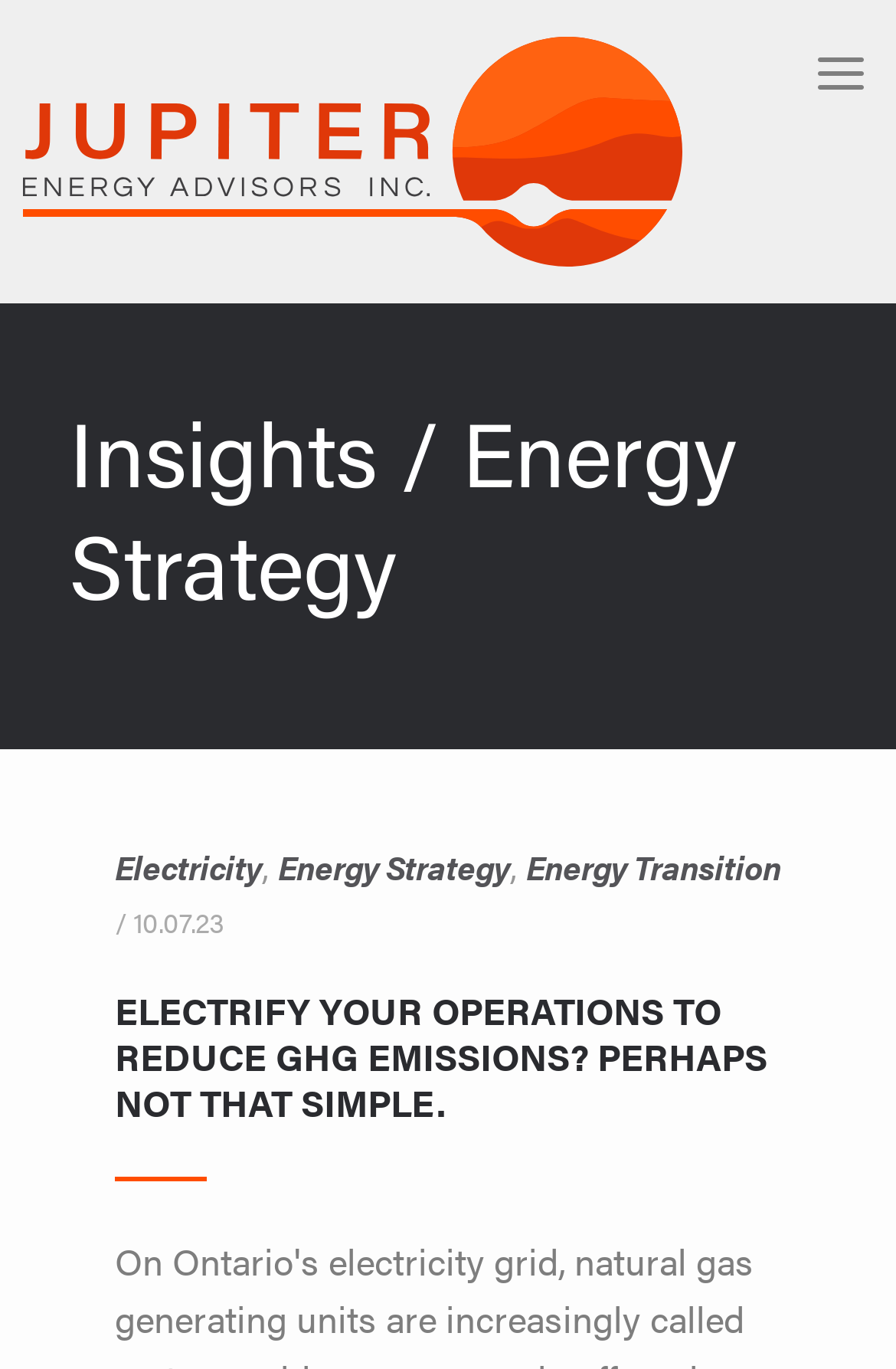Give a one-word or one-phrase response to the question:
What is the title of the article?

ELECTRIFY YOUR OPERATIONS TO REDUCE GHG EMISSIONS? PERHAPS NOT THAT SIMPLE.